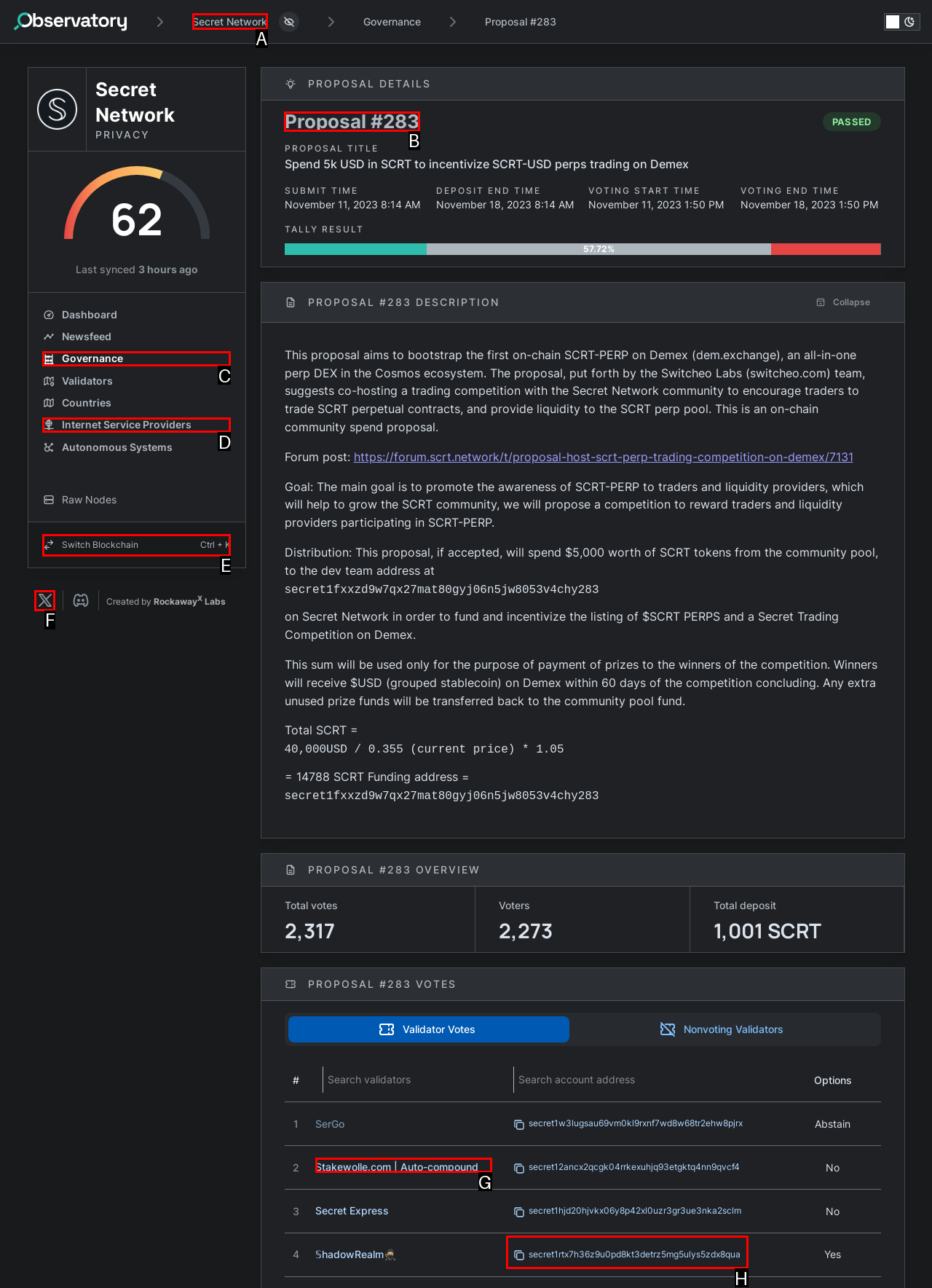To complete the instruction: View the proposal details, which HTML element should be clicked?
Respond with the option's letter from the provided choices.

B